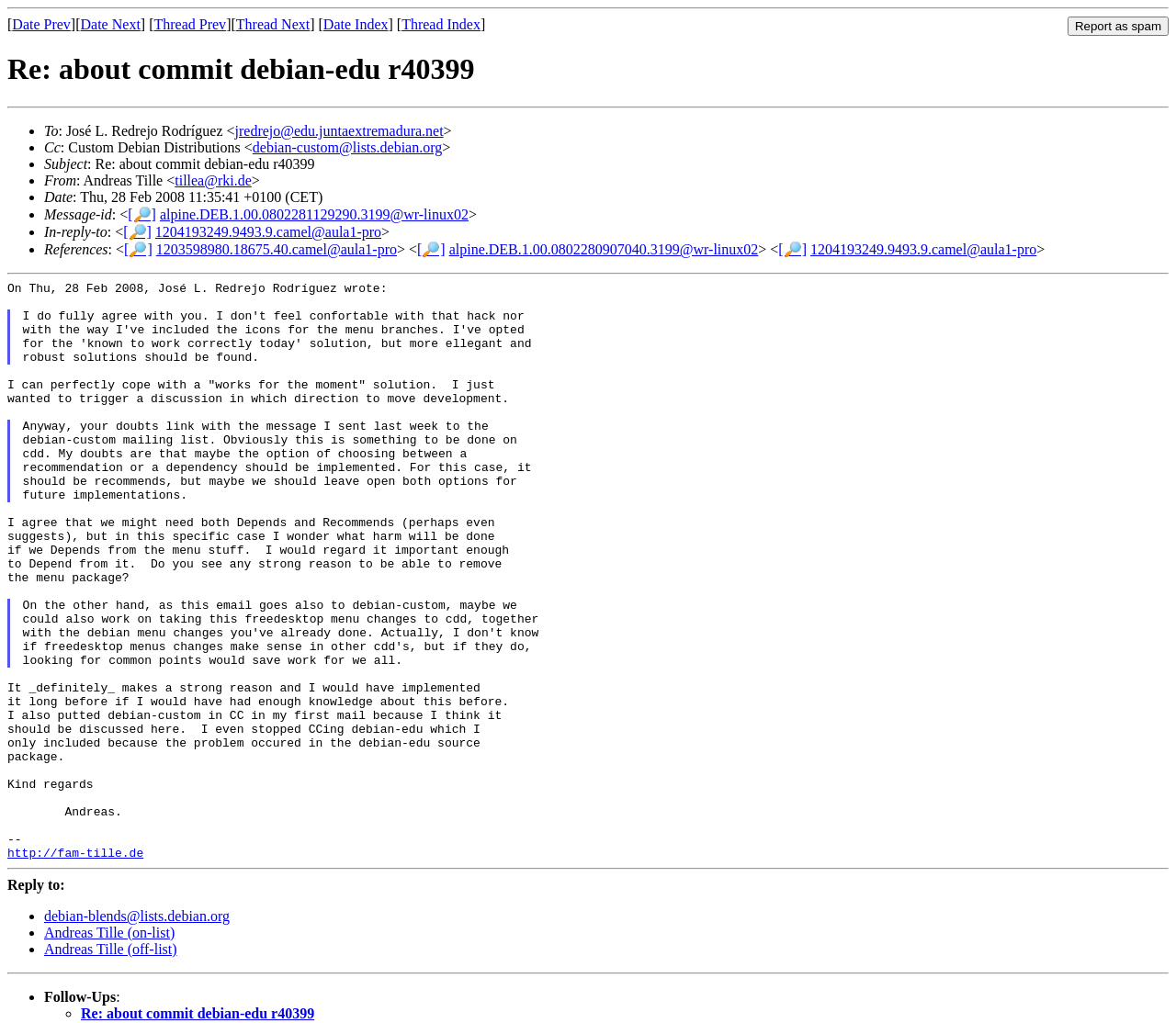Who is the sender of the email?
Provide a detailed and well-explained answer to the question.

The sender of the email can be found in the 'From' section of the email, which is mentioned in the StaticText element with ID 105. The sender's email address is also provided as a link with ID 106.